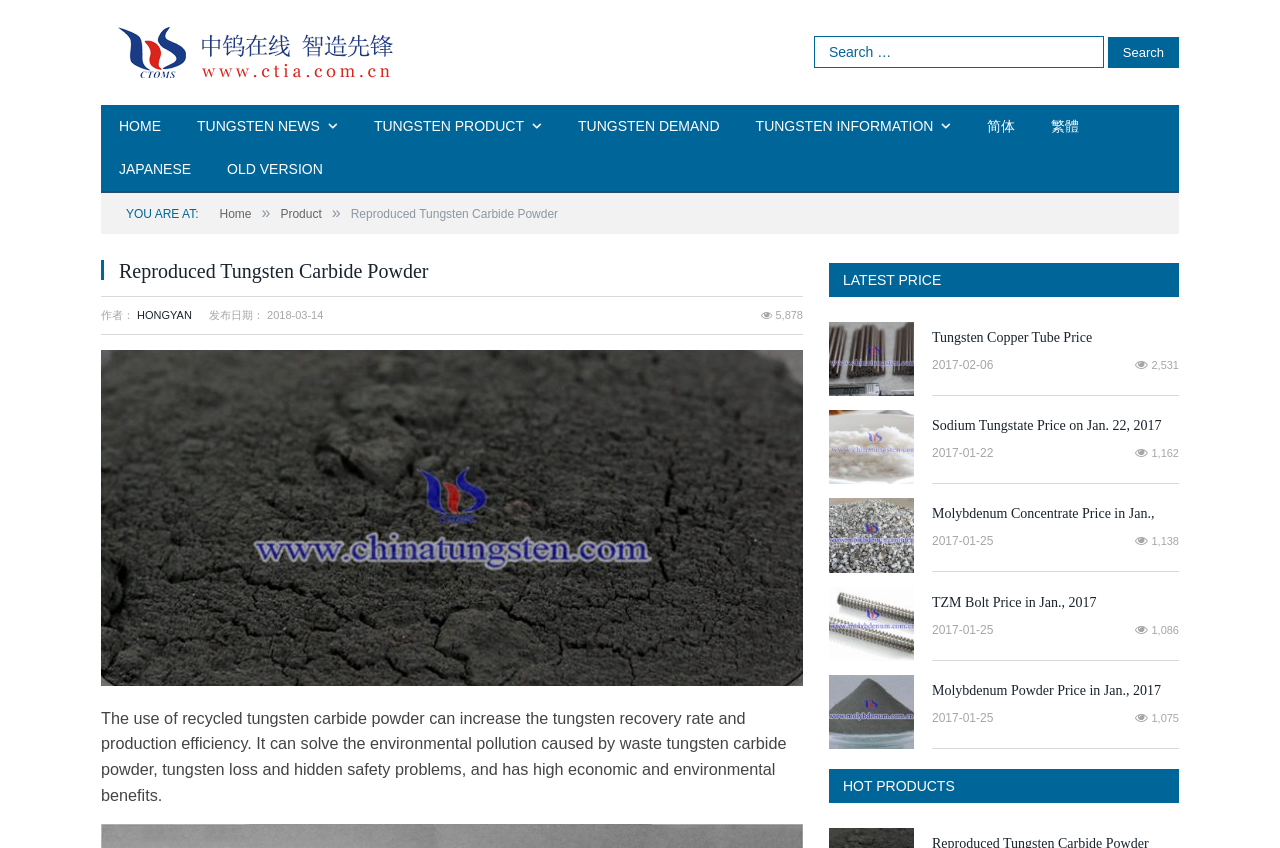Could you provide the bounding box coordinates for the portion of the screen to click to complete this instruction: "Go to Home page"?

[0.079, 0.124, 0.14, 0.177]